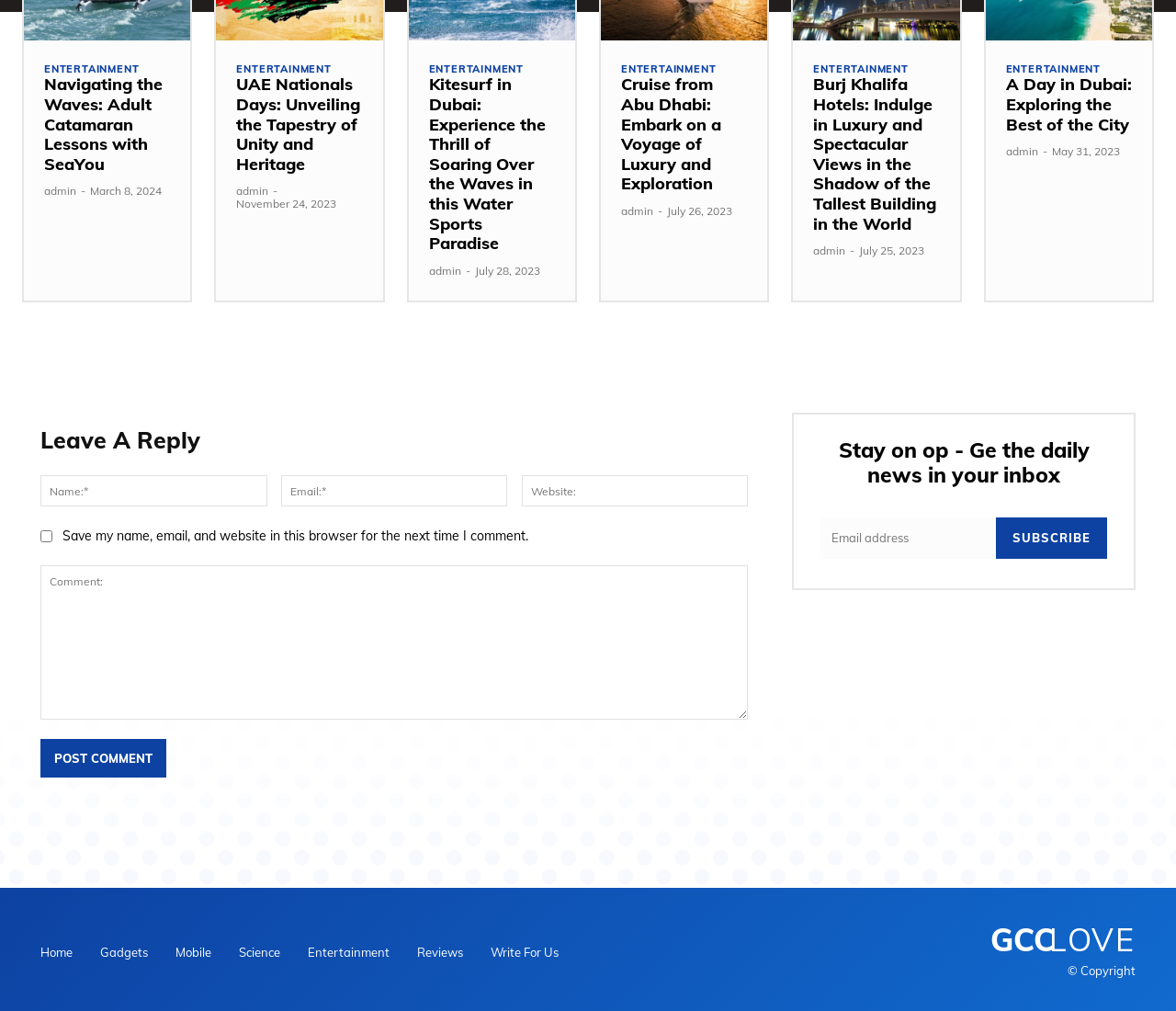Point out the bounding box coordinates of the section to click in order to follow this instruction: "Click on the 'ENTERTAINMENT' link".

[0.038, 0.064, 0.118, 0.074]